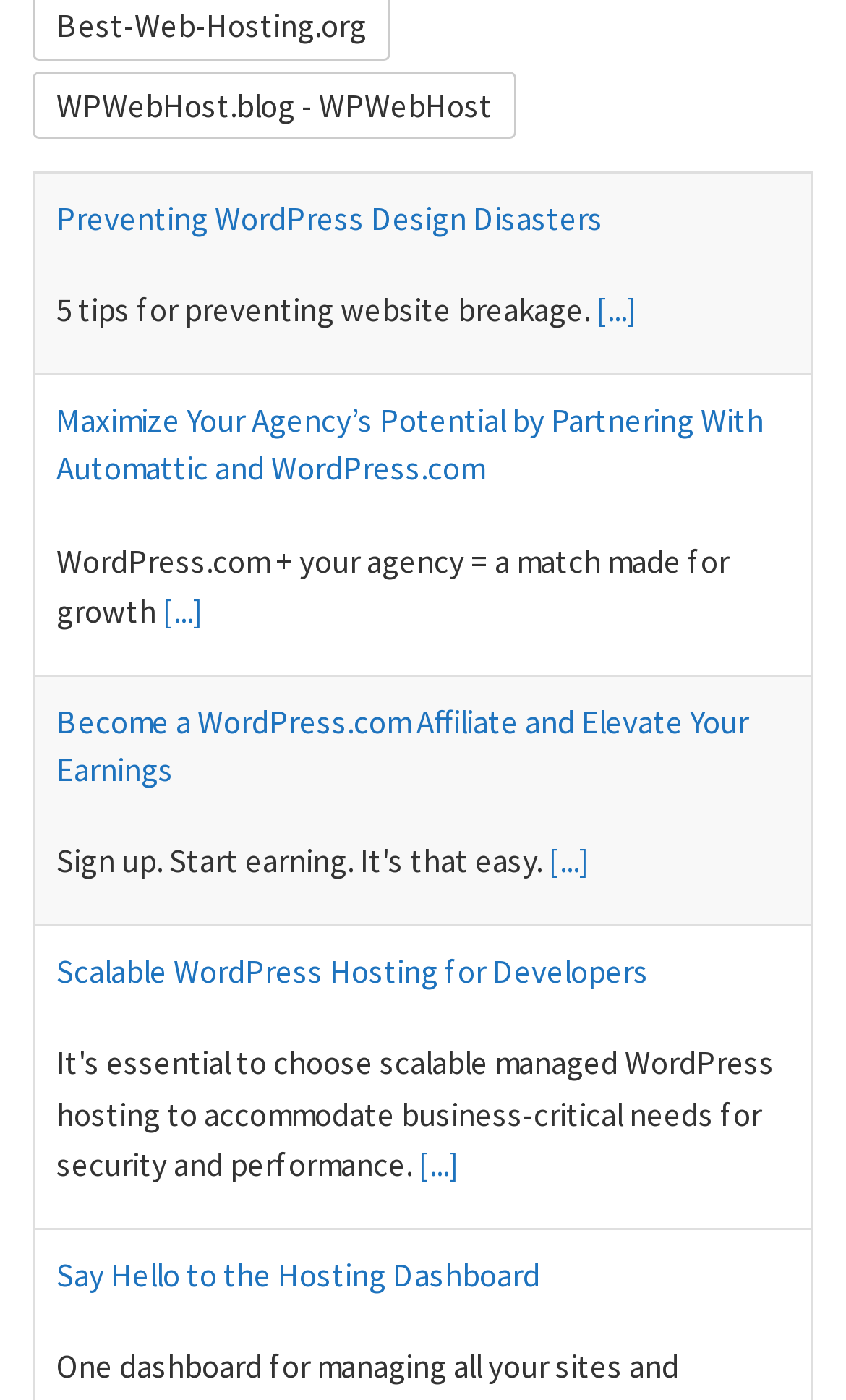Based on the image, give a detailed response to the question: What is the topic of the last link?

The last link has the text 'Preventing WordPress Design Disasters', which indicates that the topic of the link is preventing WordPress design disasters.